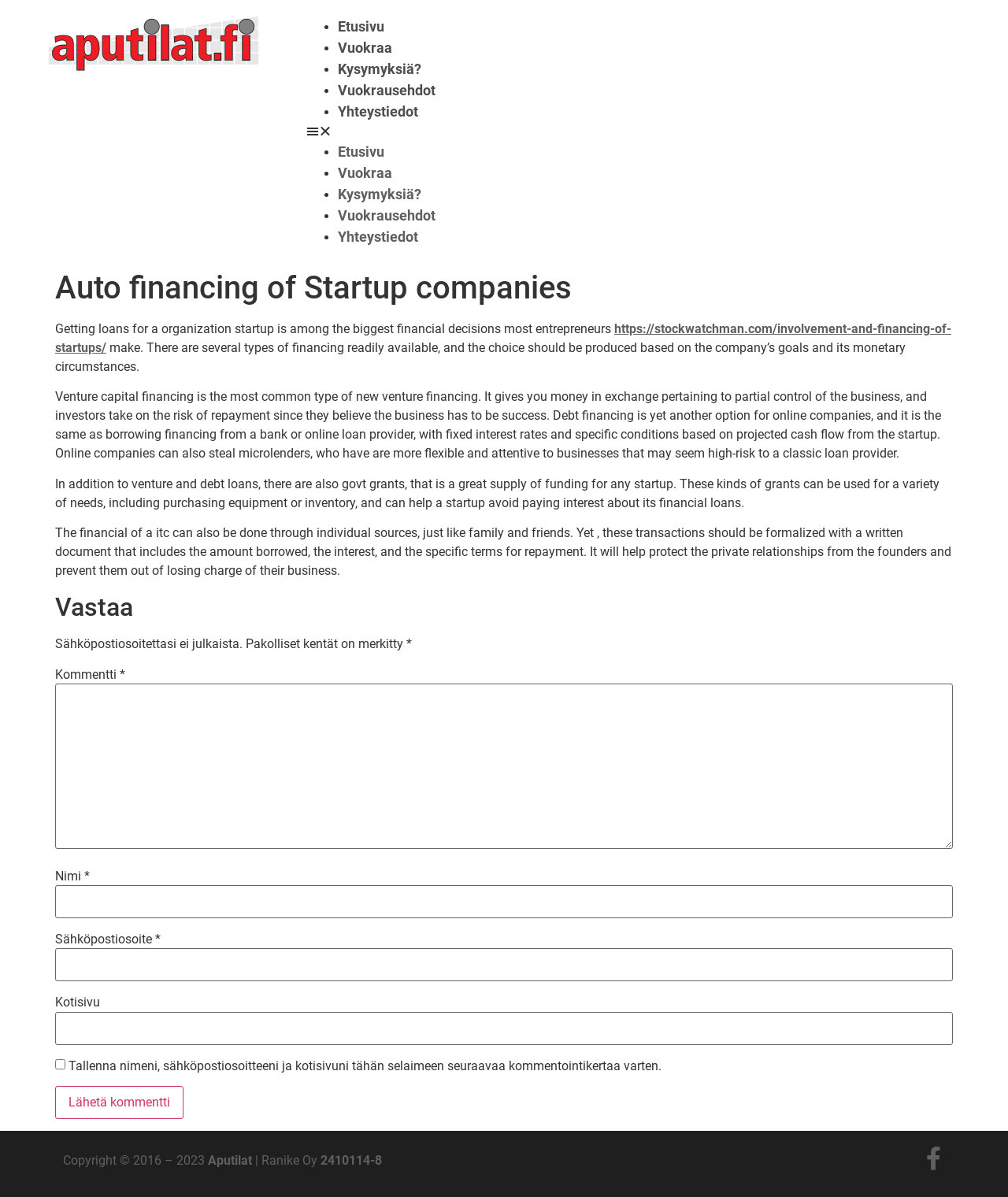Predict the bounding box coordinates for the UI element described as: "title="Manufacturing Recruitment Ltd"". The coordinates should be four float numbers between 0 and 1, presented as [left, top, right, bottom].

None